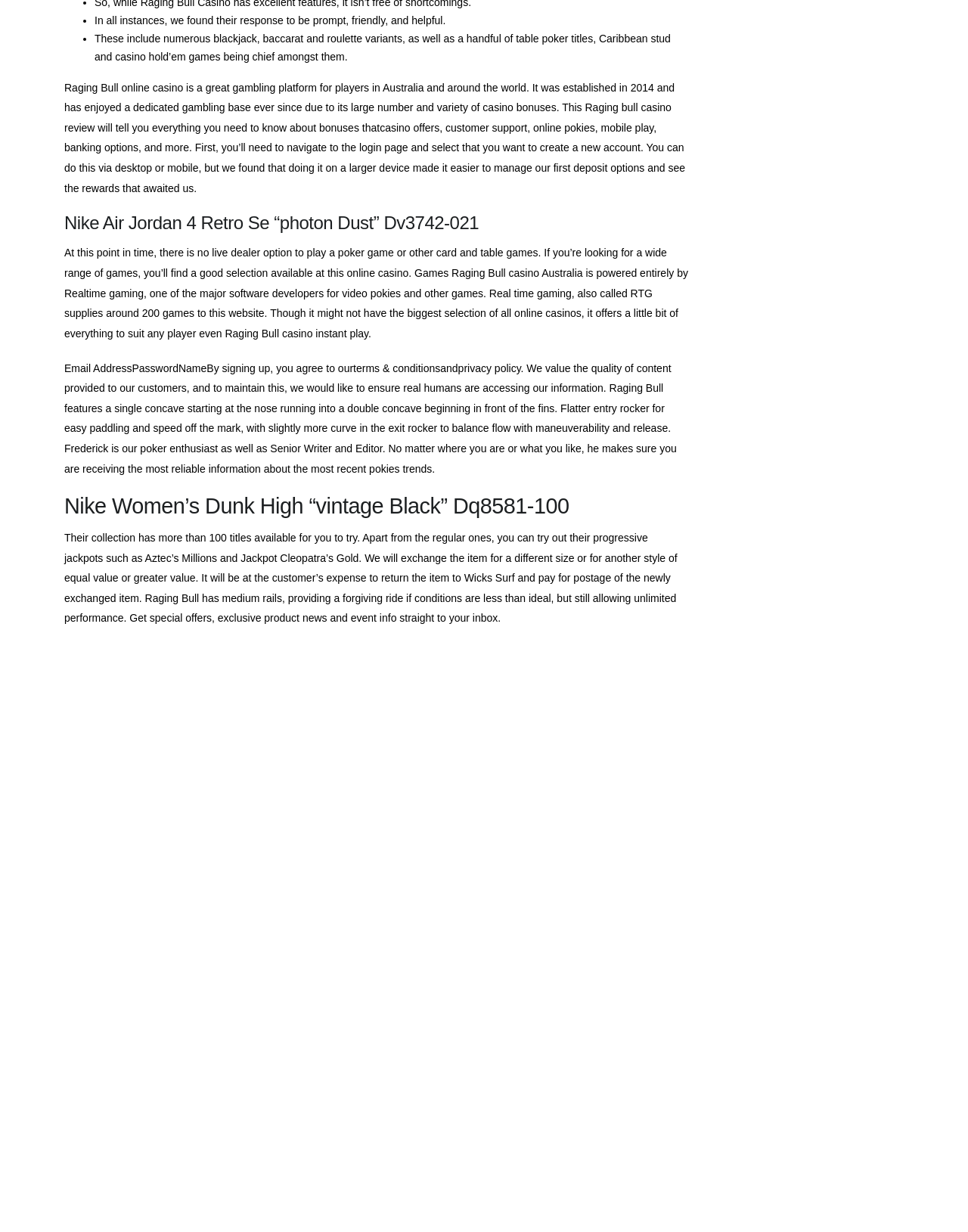Please determine the bounding box coordinates of the element to click on in order to accomplish the following task: "Click on the 'Contact Us' link". Ensure the coordinates are four float numbers ranging from 0 to 1, i.e., [left, top, right, bottom].

[0.52, 0.733, 0.574, 0.743]